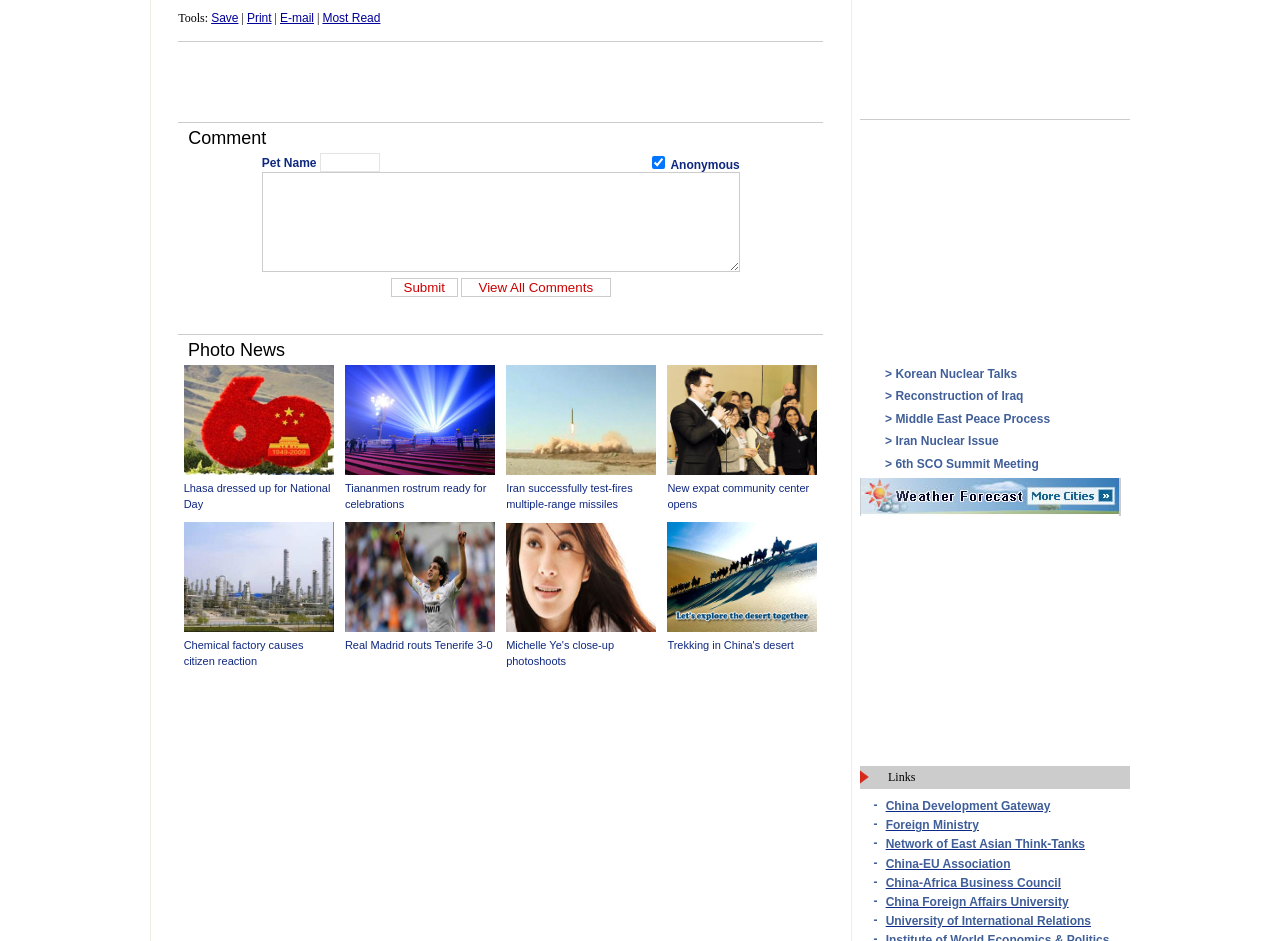Identify the bounding box coordinates for the UI element described as: "Stöd & service".

None